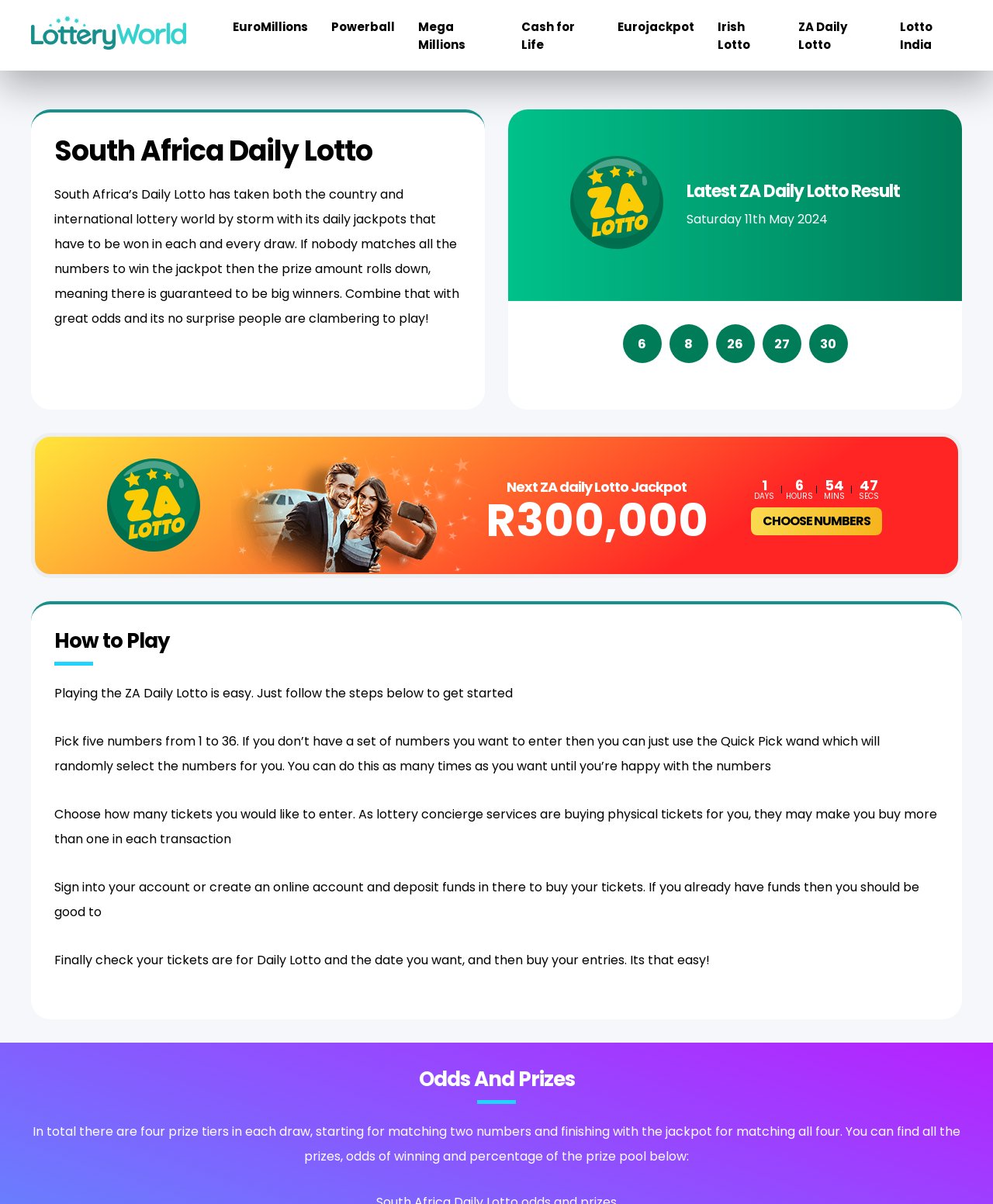Extract the bounding box coordinates for the described element: "EuroMillions". The coordinates should be represented as four float numbers between 0 and 1: [left, top, right, bottom].

[0.234, 0.015, 0.31, 0.029]